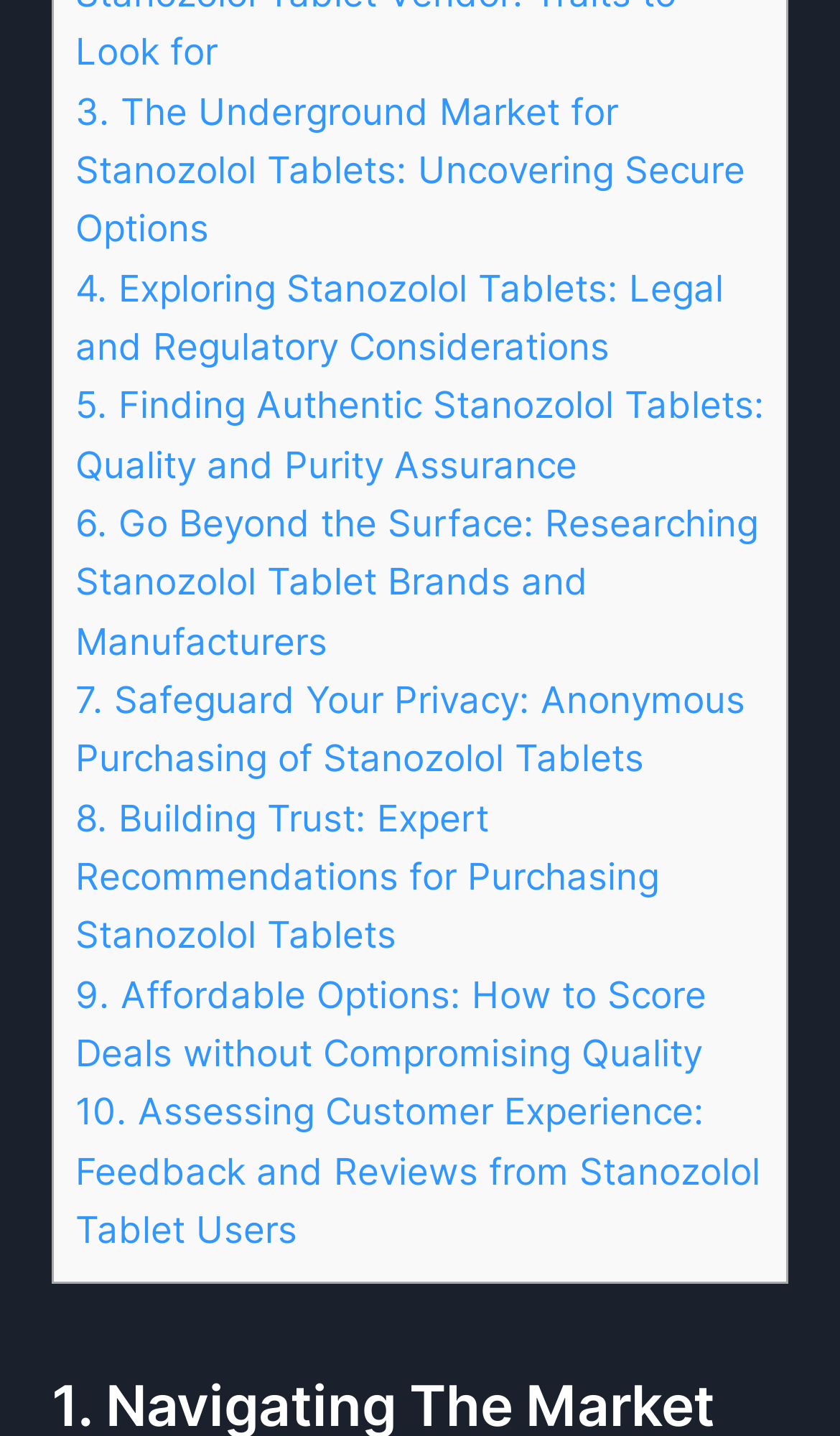Can you specify the bounding box coordinates for the region that should be clicked to fulfill this instruction: "Read about legal and regulatory considerations for Stanozolol tablets".

[0.09, 0.184, 0.862, 0.257]